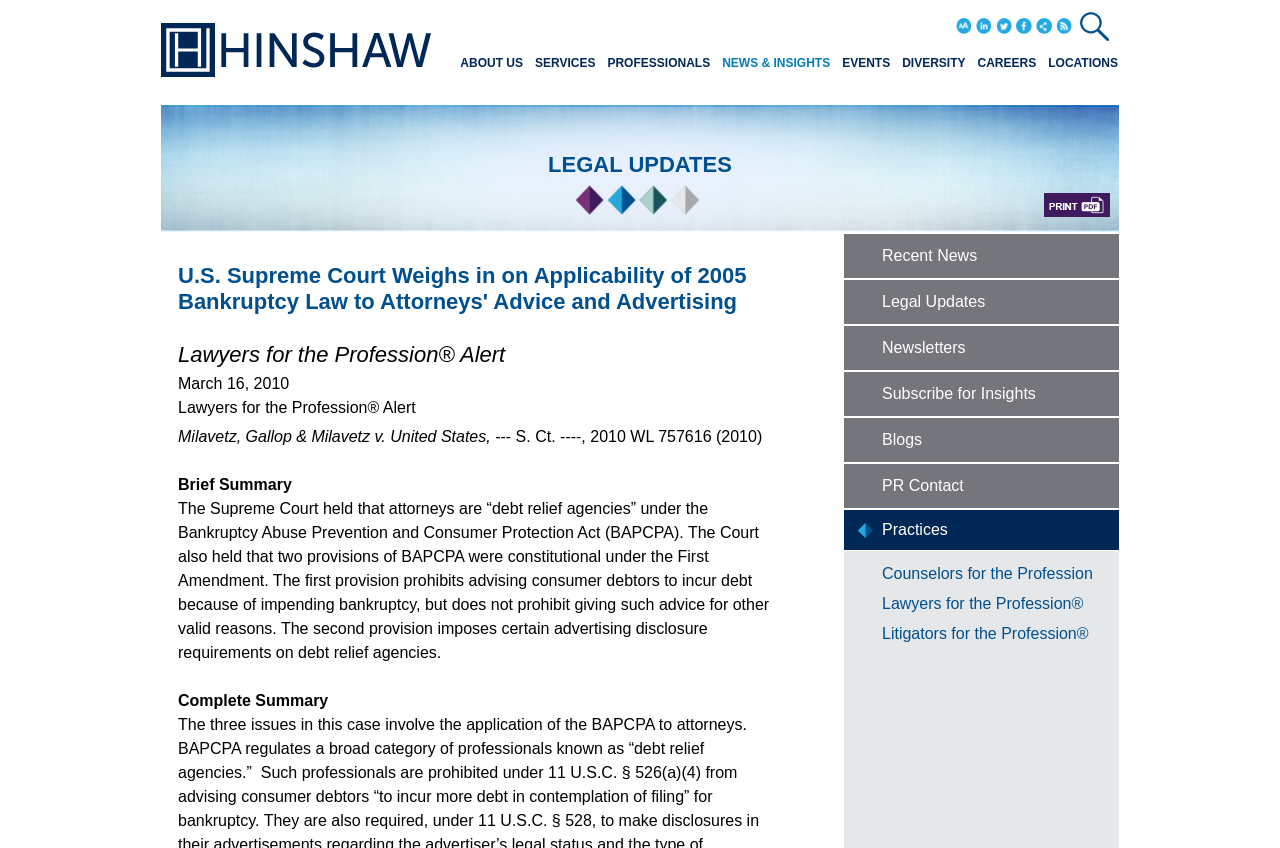Identify the bounding box coordinates for the UI element described by the following text: "Fork and Edit". Provide the coordinates as four float numbers between 0 and 1, in the format [left, top, right, bottom].

None